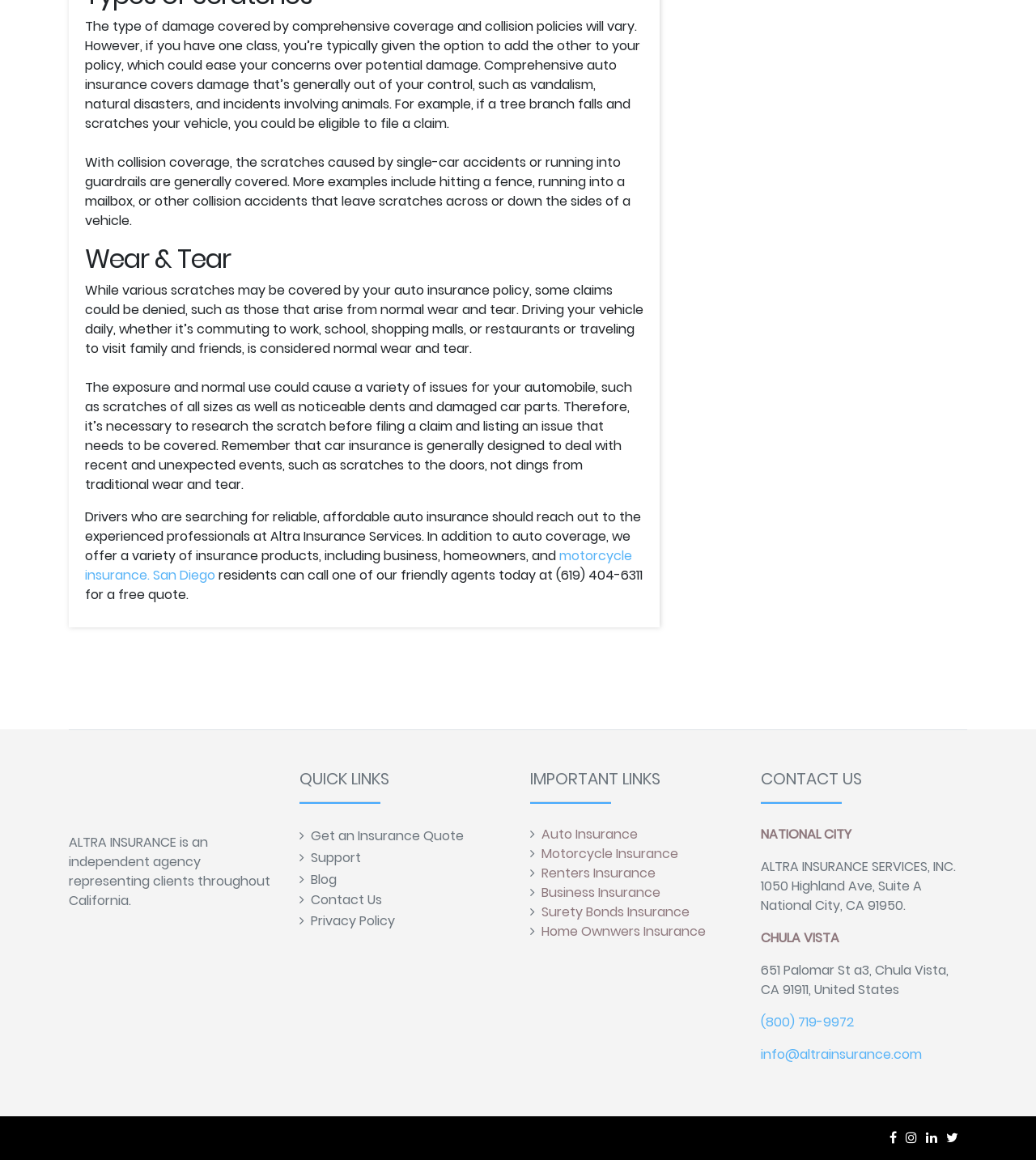Can you pinpoint the bounding box coordinates for the clickable element required for this instruction: "Visit the blog"? The coordinates should be four float numbers between 0 and 1, i.e., [left, top, right, bottom].

[0.3, 0.75, 0.325, 0.766]